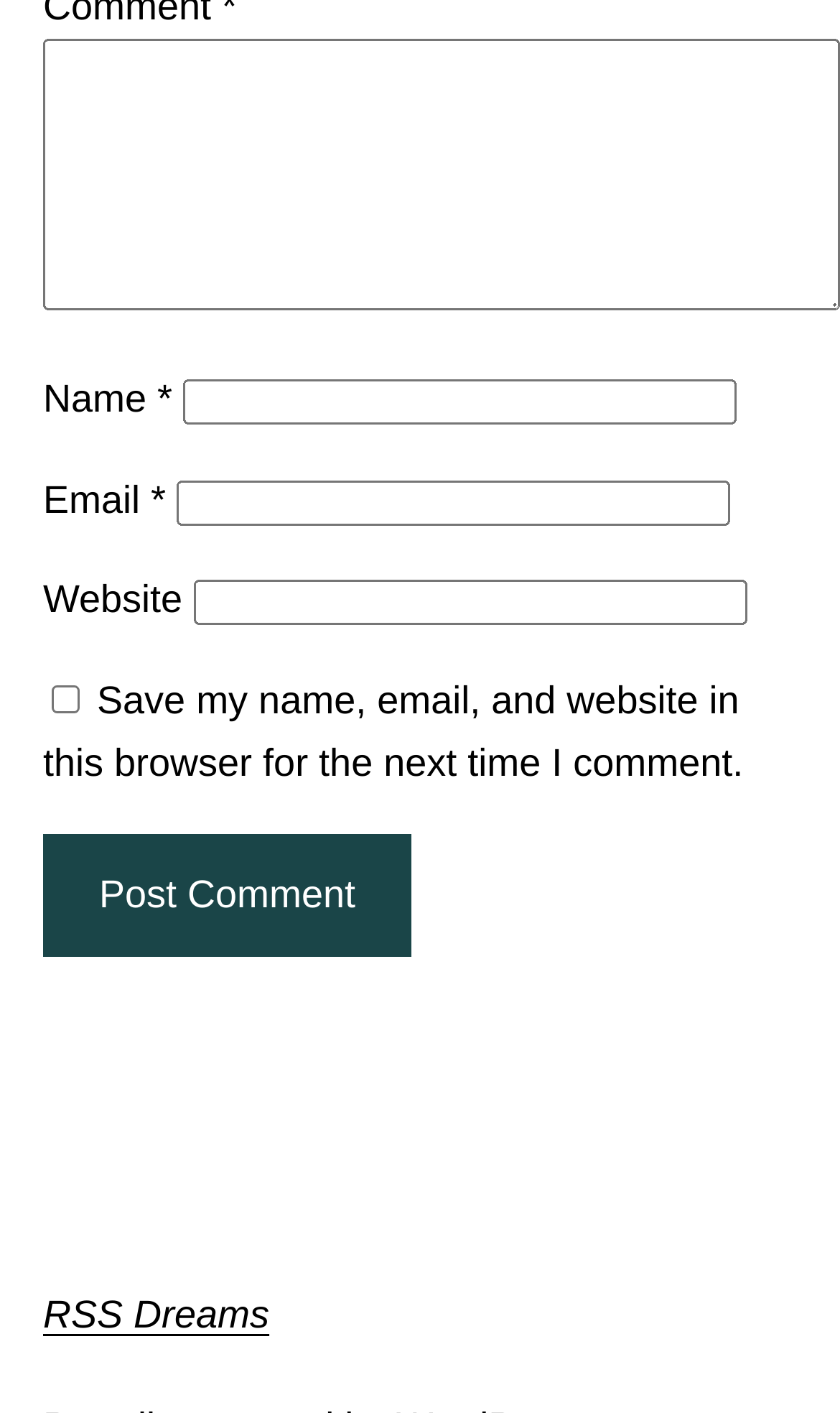What is the link at the bottom of the page?
Provide a detailed and well-explained answer to the question.

The link 'RSS Dreams' is located at the bottom of the page and is likely used to access an RSS feed related to the website's content.